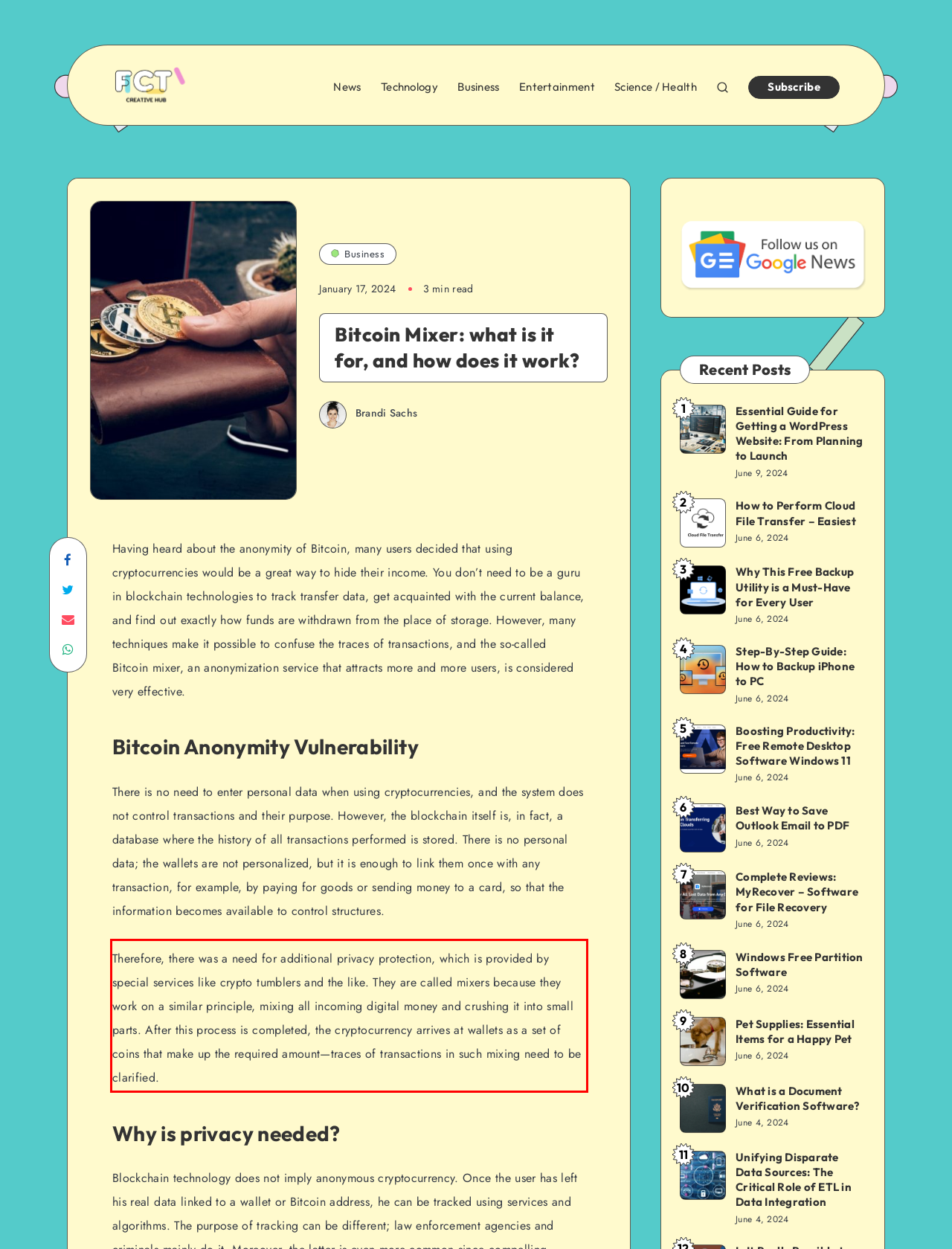Analyze the screenshot of the webpage and extract the text from the UI element that is inside the red bounding box.

Therefore, there was a need for additional privacy protection, which is provided by special services like crypto tumblers and the like. They are called mixers because they work on a similar principle, mixing all incoming digital money and crushing it into small parts. After this process is completed, the cryptocurrency arrives at wallets as a set of coins that make up the required amount—traces of transactions in such mixing need to be clarified.